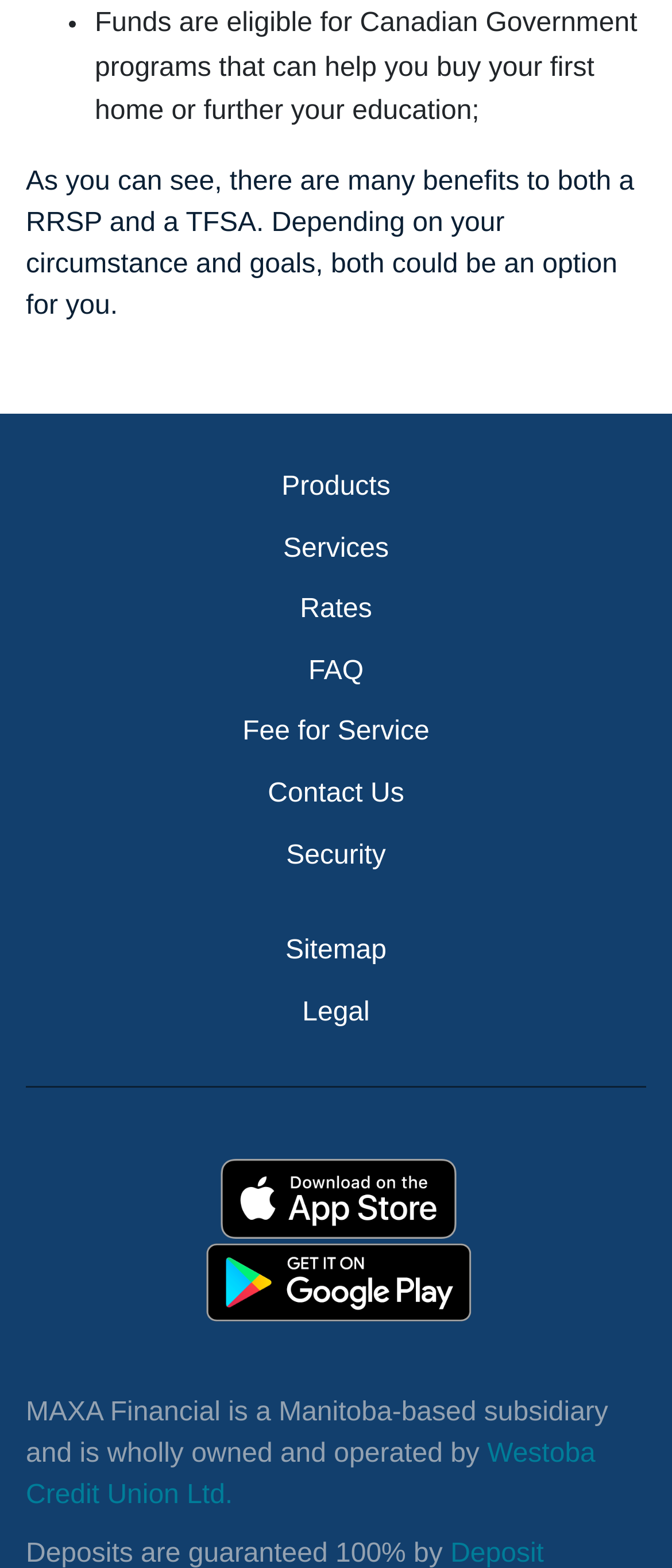Locate the bounding box coordinates of the area you need to click to fulfill this instruction: 'Click on Products'. The coordinates must be in the form of four float numbers ranging from 0 to 1: [left, top, right, bottom].

[0.038, 0.297, 0.962, 0.325]